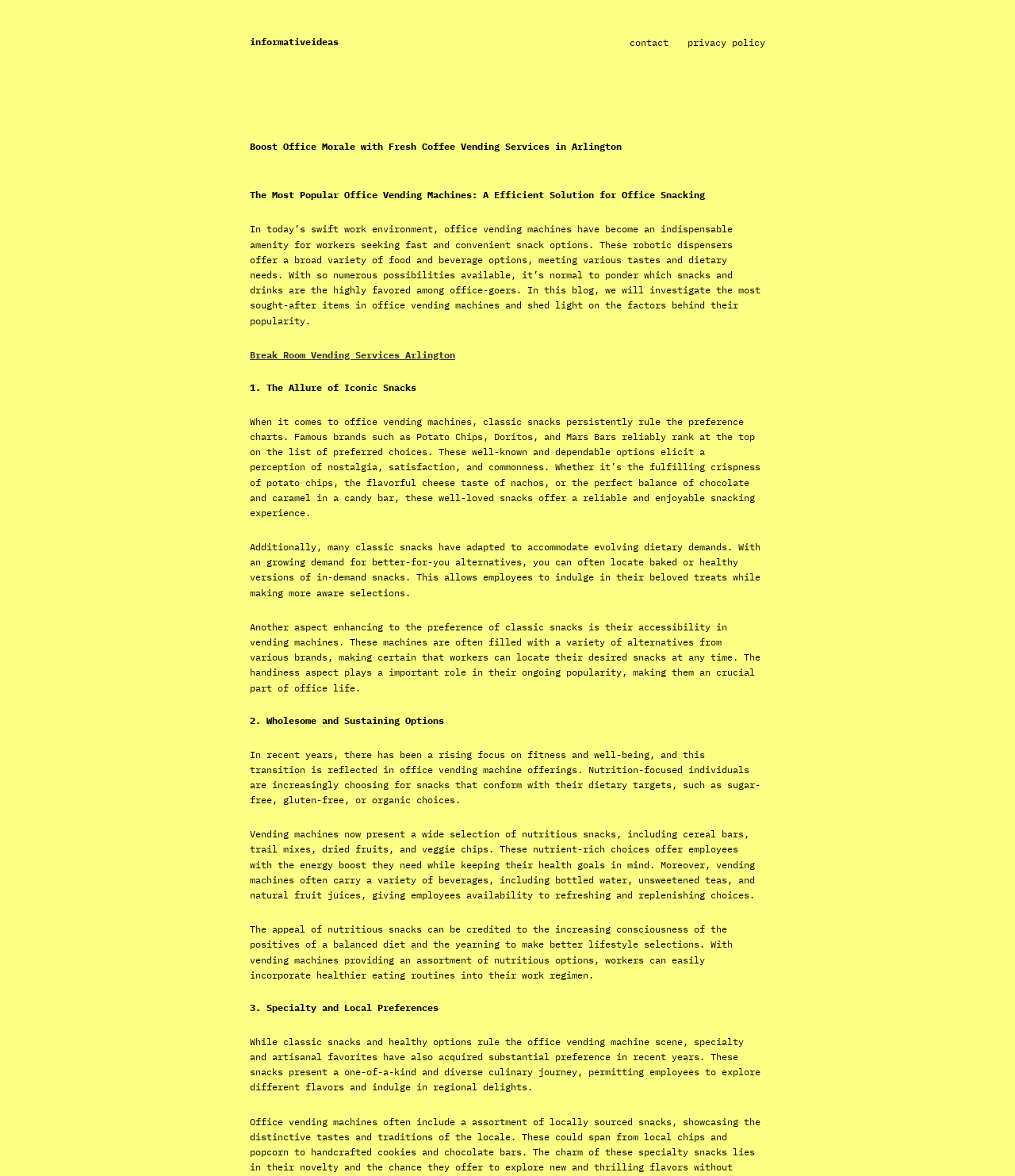What is the focus of the second section?
Based on the visual information, provide a detailed and comprehensive answer.

The second section of the webpage appears to focus on healthy snack options in office vending machines. It mentions the increasing demand for better-for-you alternatives and the availability of nutritious snacks such as cereal bars, trail mixes, and dried fruits.